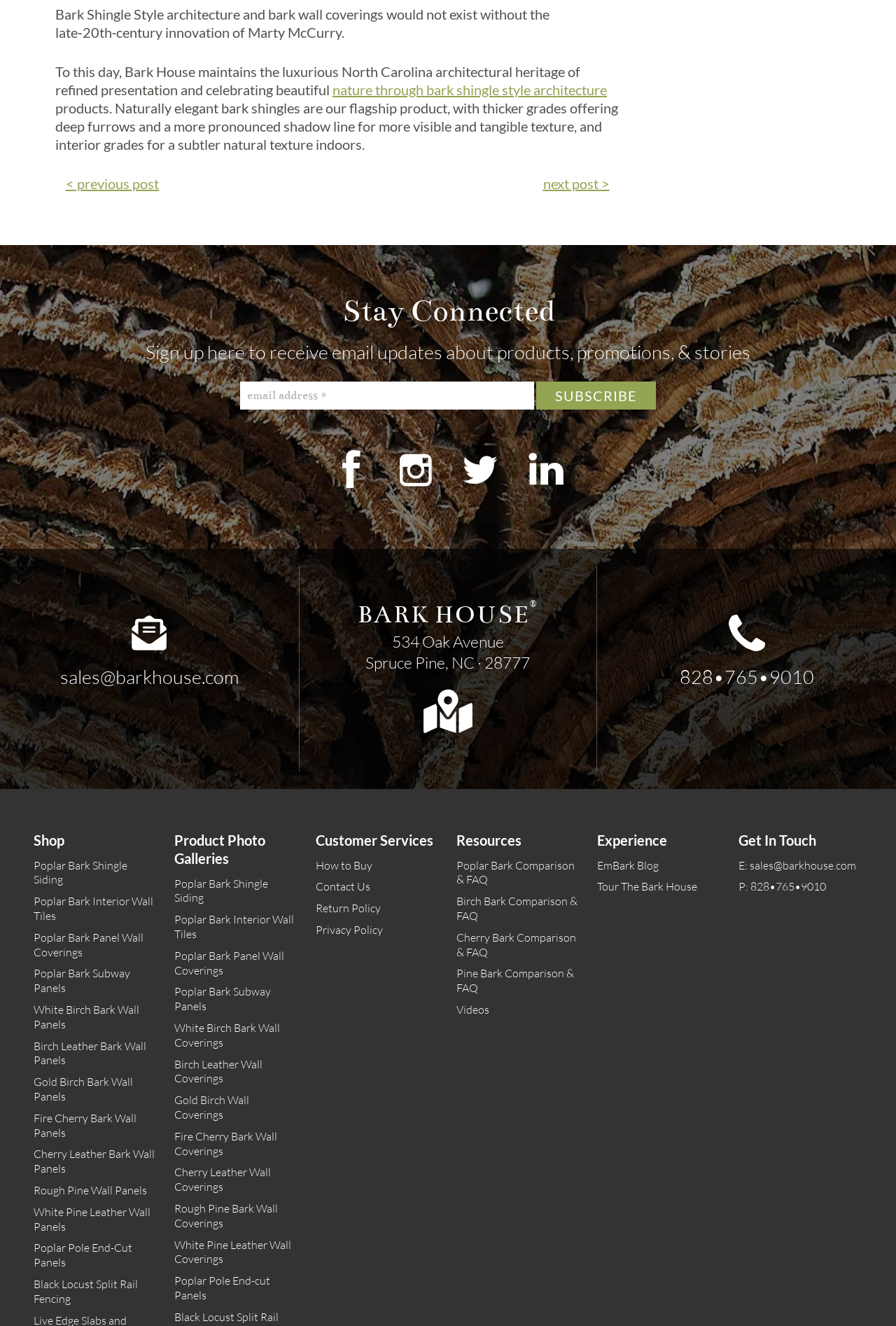Locate the bounding box coordinates of the element's region that should be clicked to carry out the following instruction: "Visit Bark House on Facebook". The coordinates need to be four float numbers between 0 and 1, i.e., [left, top, right, bottom].

[0.359, 0.332, 0.425, 0.377]